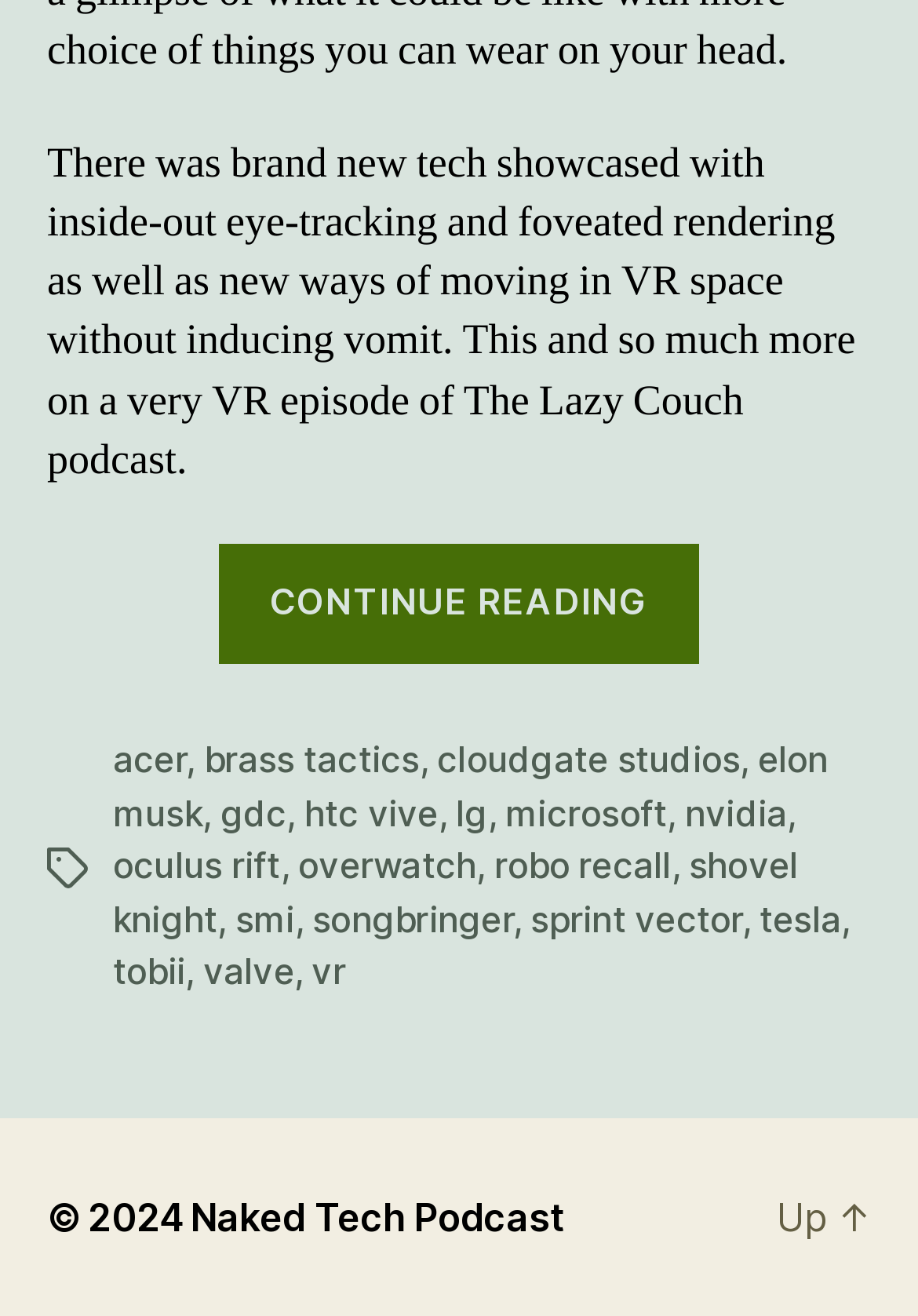Mark the bounding box of the element that matches the following description: "Naked Tech Podcast".

[0.208, 0.907, 0.616, 0.942]